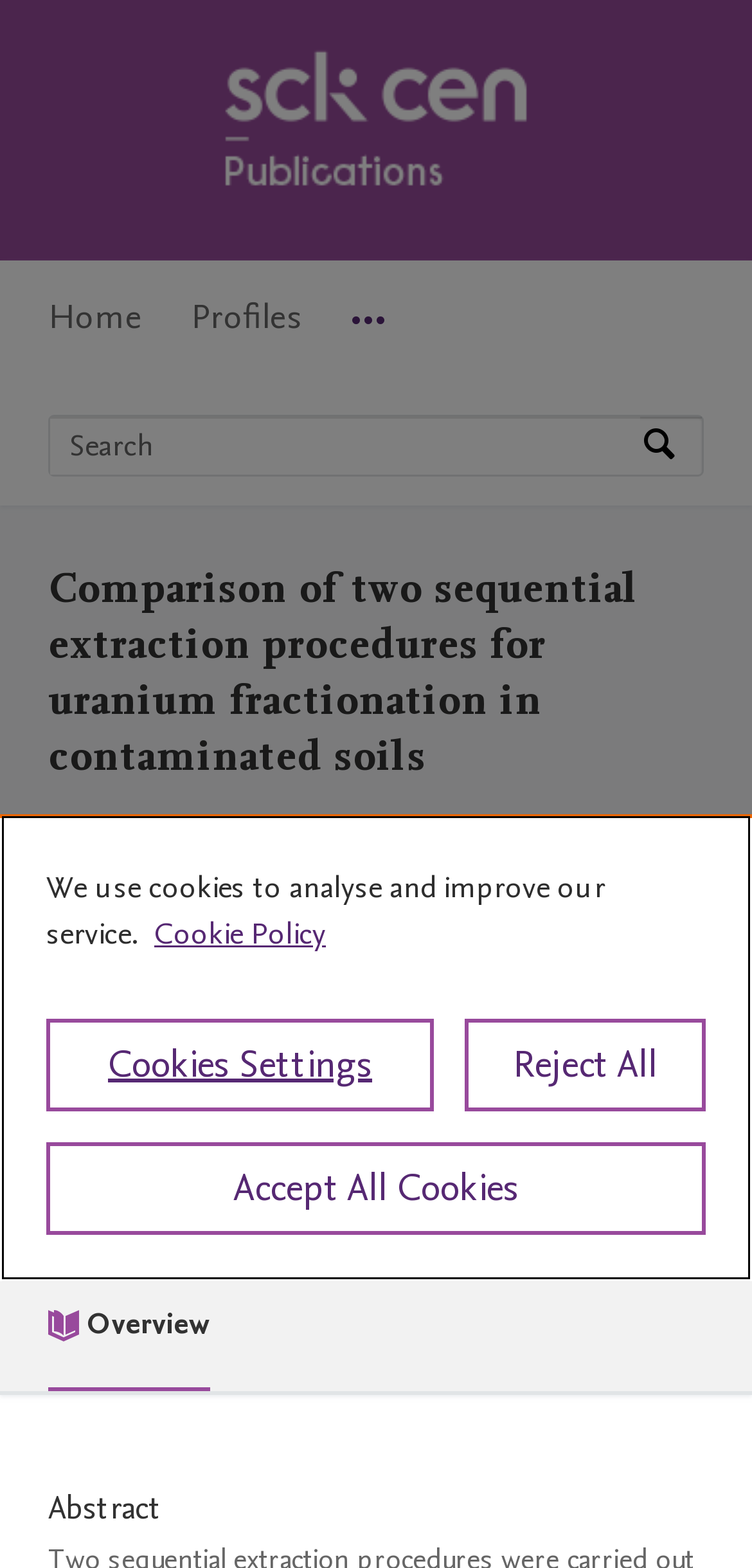Please identify the bounding box coordinates of the element that needs to be clicked to execute the following command: "Read the abstract". Provide the bounding box using four float numbers between 0 and 1, formatted as [left, top, right, bottom].

[0.064, 0.947, 0.936, 0.975]